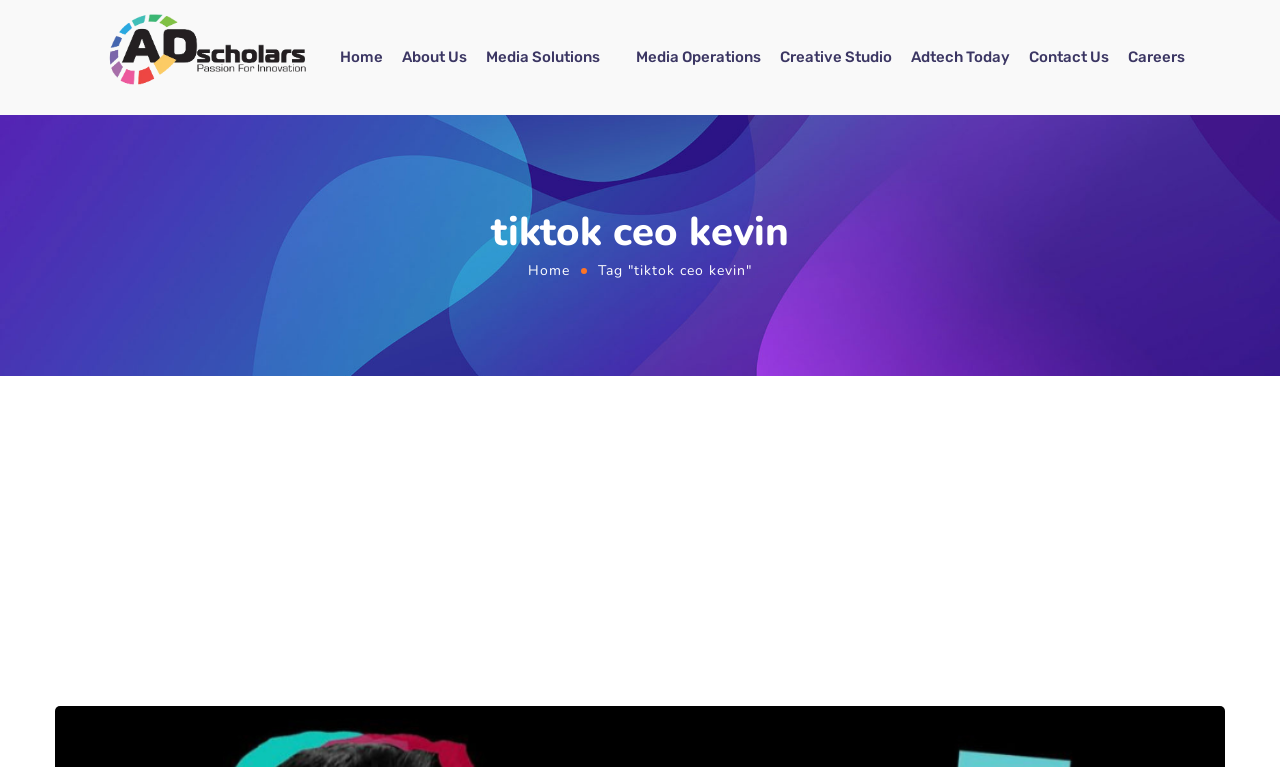Respond with a single word or phrase:
Is there a search bar on the page?

No